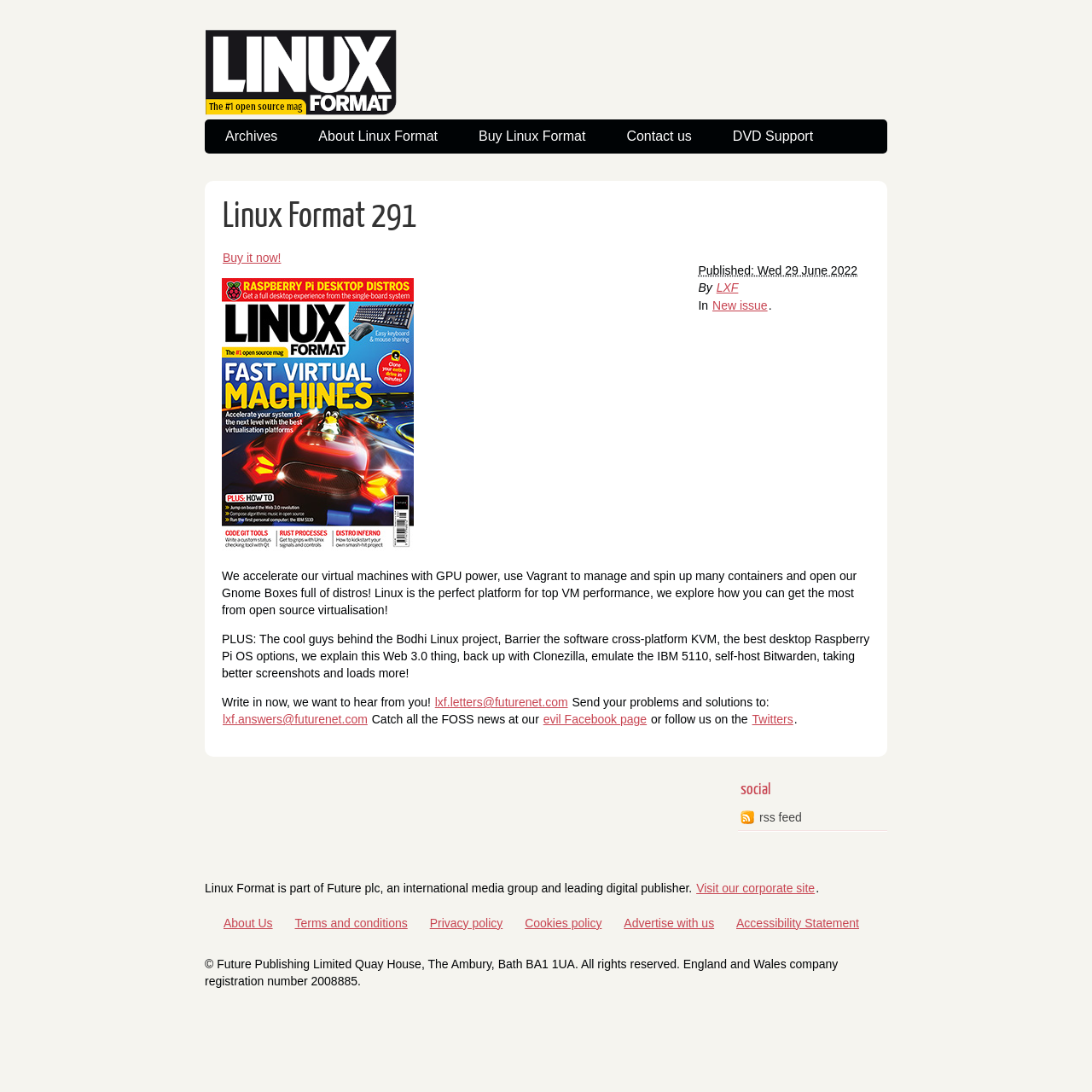Can you find the bounding box coordinates for the element that needs to be clicked to execute this instruction: "Contact 'LXF'"? The coordinates should be given as four float numbers between 0 and 1, i.e., [left, top, right, bottom].

[0.655, 0.257, 0.677, 0.27]